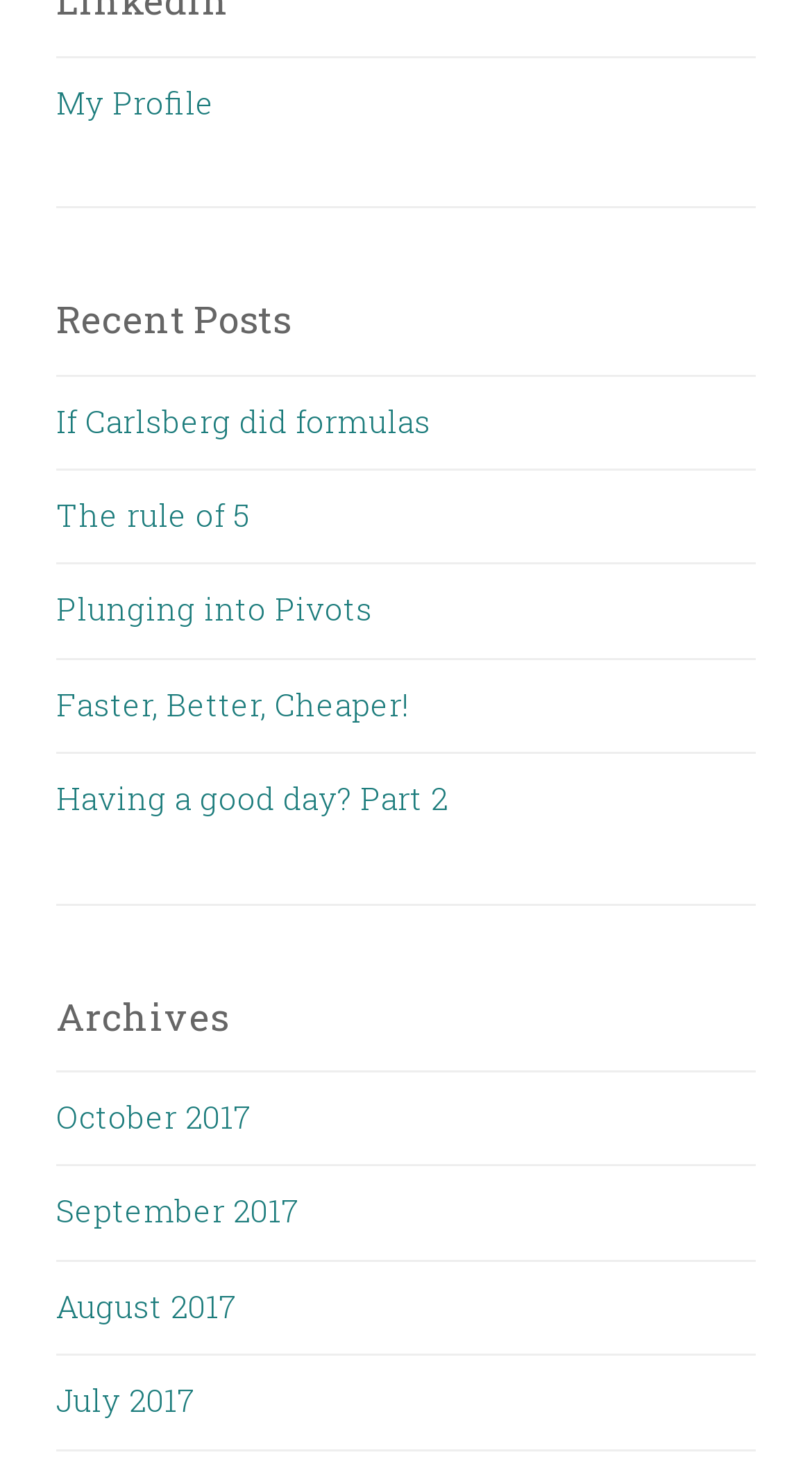Determine the bounding box for the described UI element: "Faster, Better, Cheaper!".

[0.069, 0.461, 0.503, 0.489]